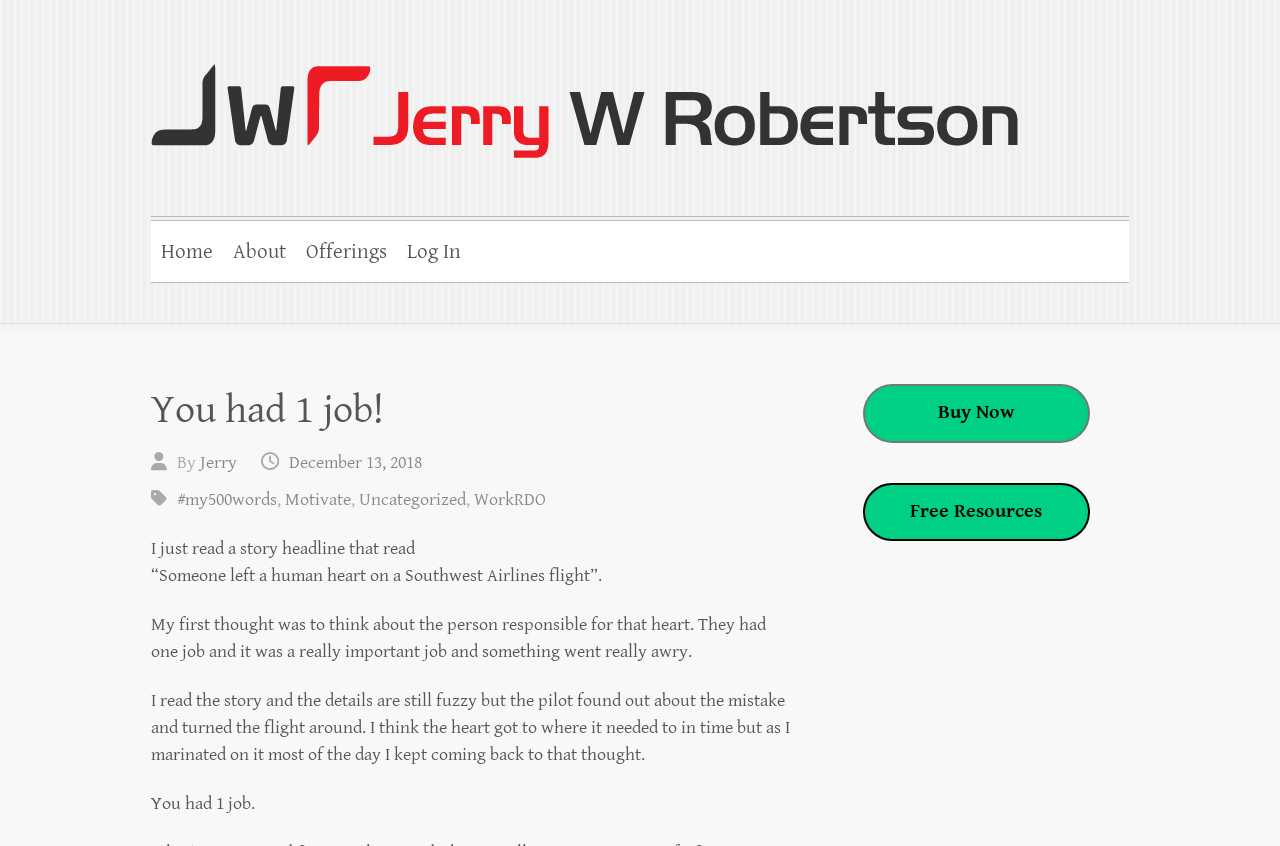Find and indicate the bounding box coordinates of the region you should select to follow the given instruction: "Explore the 'Offerings' section".

[0.231, 0.255, 0.31, 0.333]